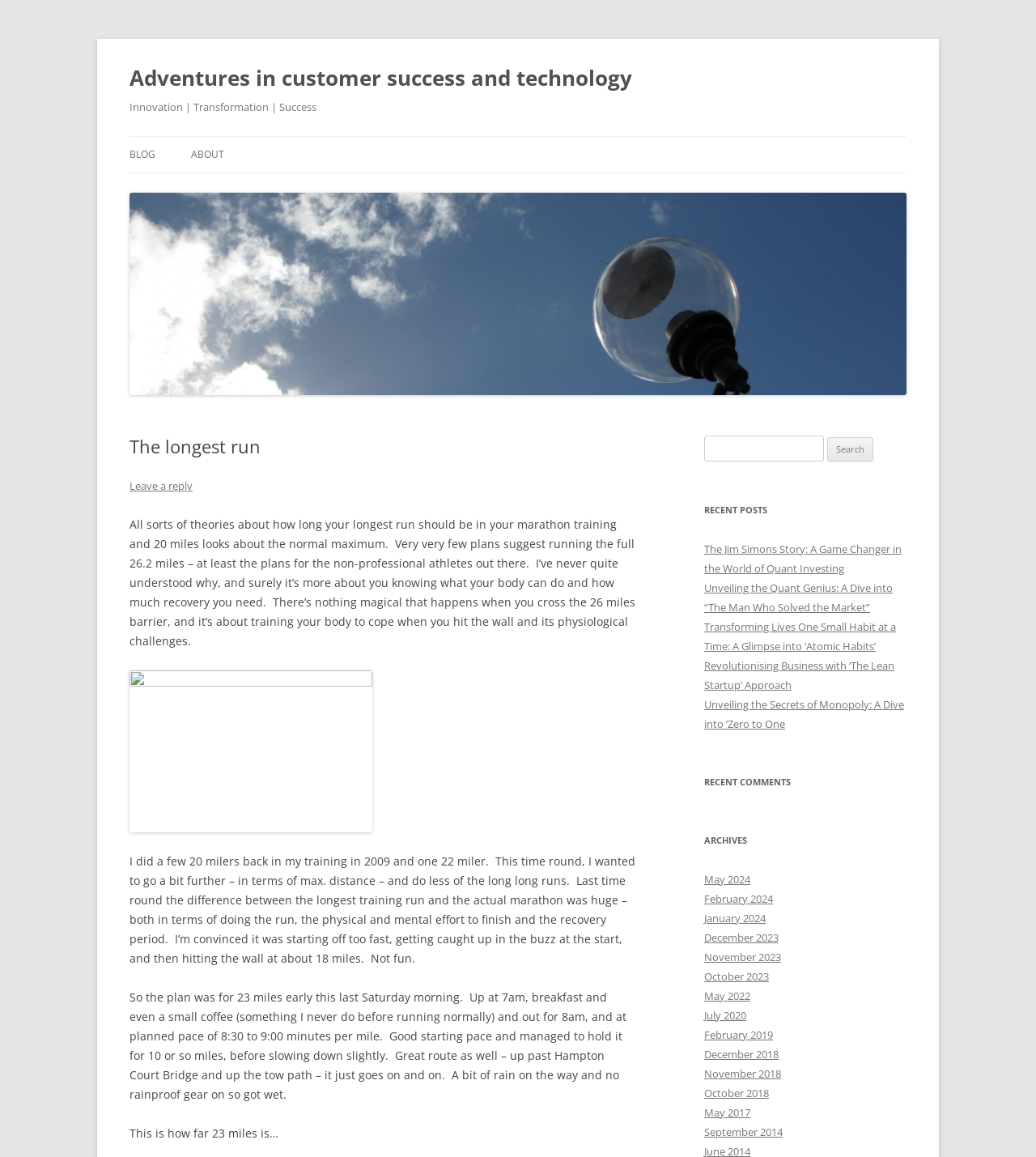Show the bounding box coordinates of the region that should be clicked to follow the instruction: "Leave a reply."

[0.125, 0.414, 0.186, 0.426]